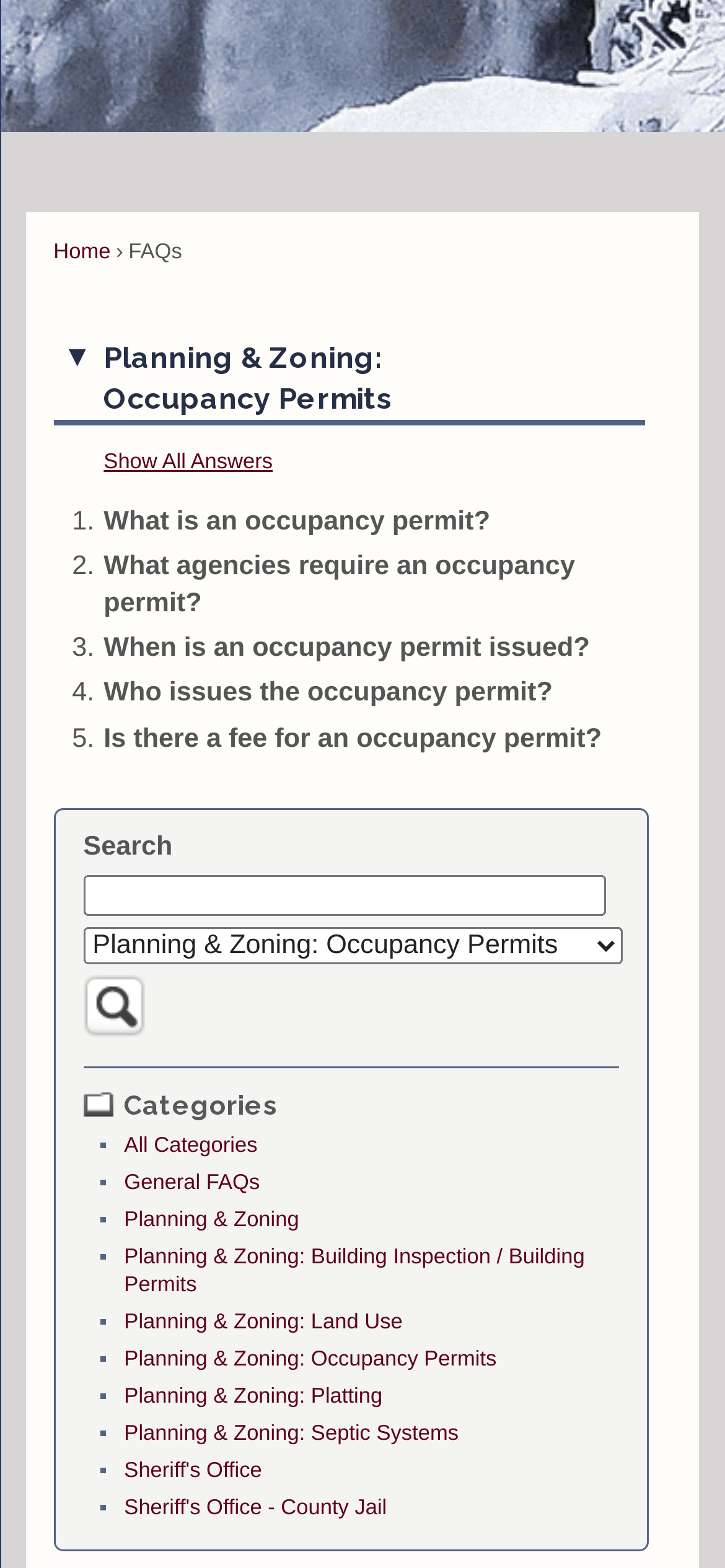What is the purpose of the 'Search' textbox?
Refer to the image and provide a one-word or short phrase answer.

To search for FAQs